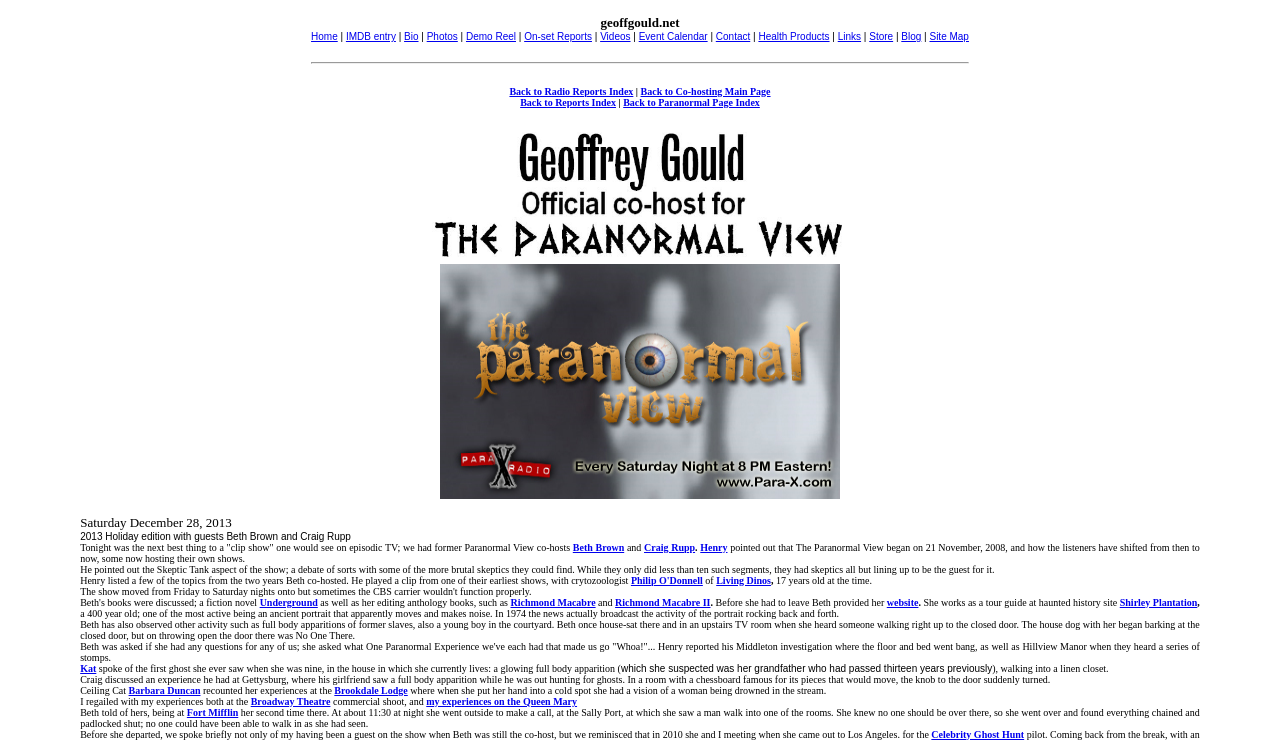Please indicate the bounding box coordinates for the clickable area to complete the following task: "Go to Beth Brown's website". The coordinates should be specified as four float numbers between 0 and 1, i.e., [left, top, right, bottom].

[0.693, 0.805, 0.718, 0.82]